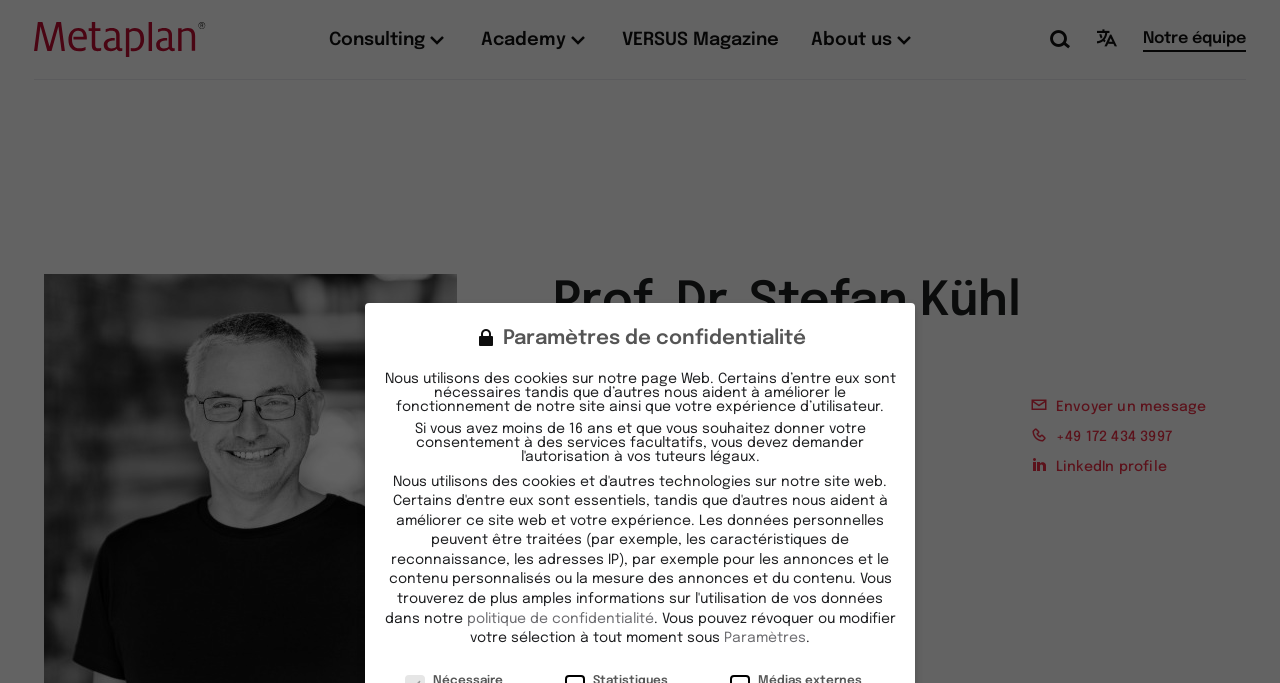Reply to the question with a brief word or phrase: How can you contact the consultant?

Send a message or call